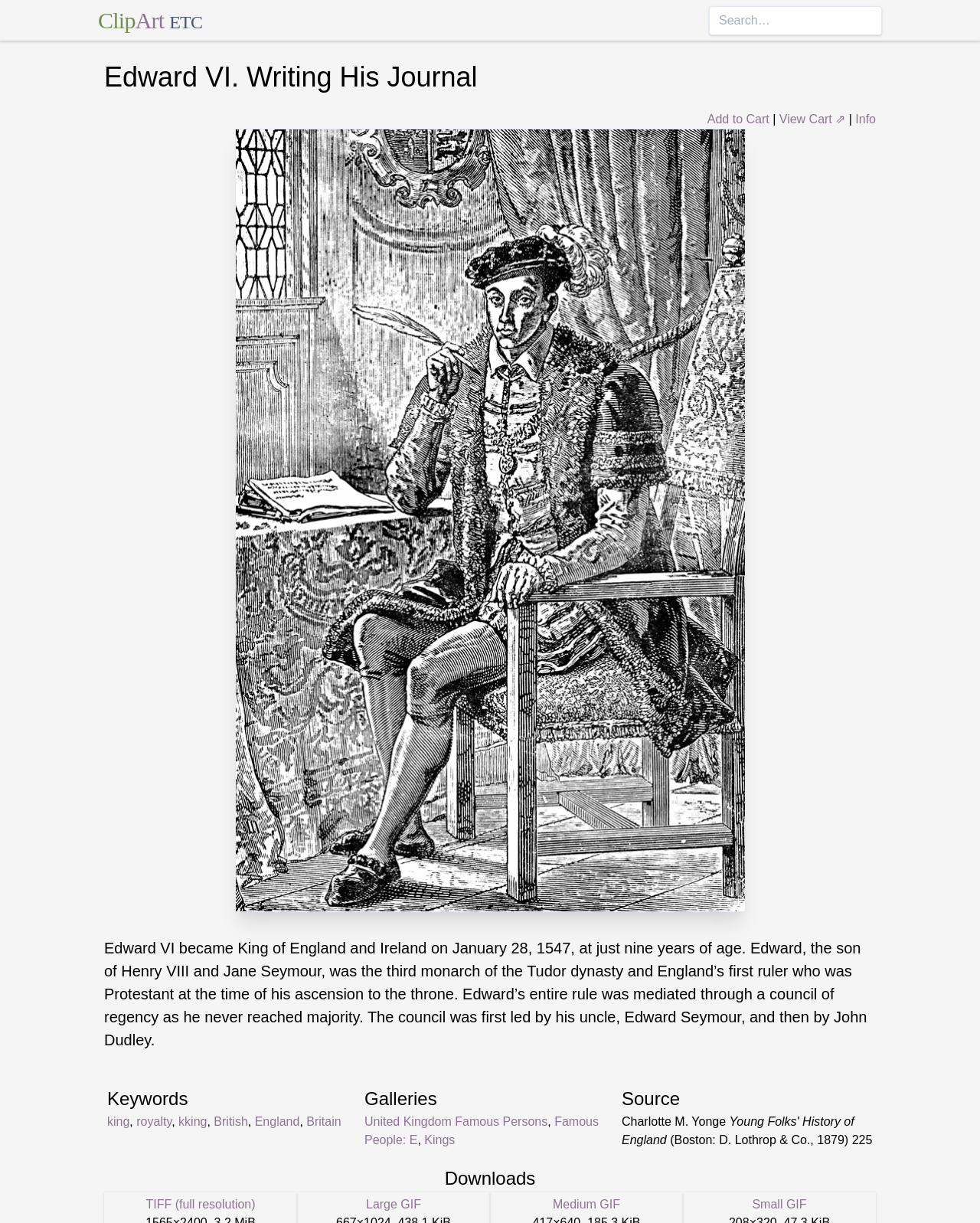What is the name of the author mentioned on this webpage?
Please answer the question as detailed as possible based on the image.

The webpage has a section 'Source' which mentions 'Charlotte M. Yonge' as the author, so the answer is Charlotte M. Yonge.